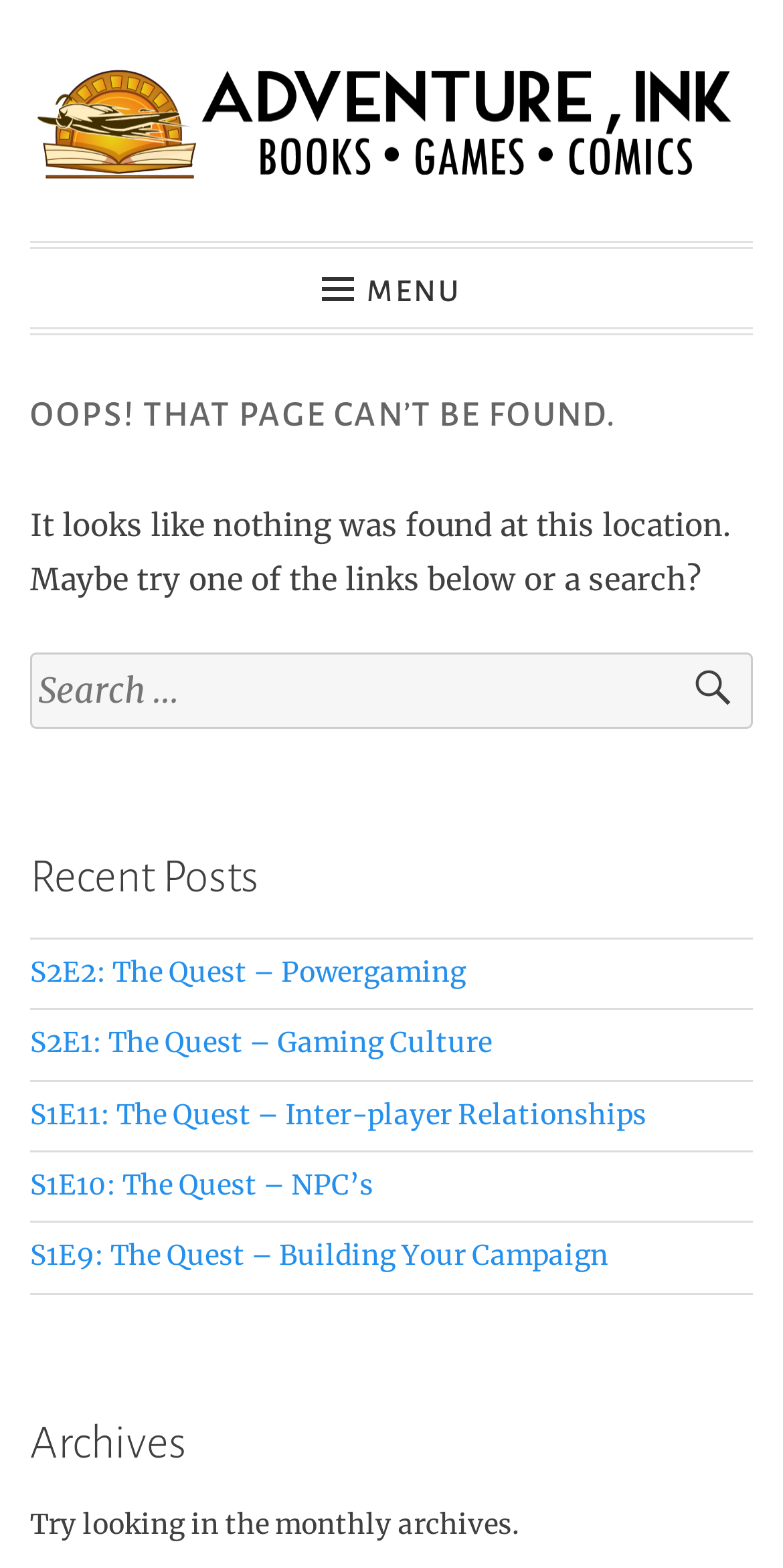Determine the bounding box coordinates of the clickable region to execute the instruction: "Visit the recent post S2E2: The Quest – Powergaming". The coordinates should be four float numbers between 0 and 1, denoted as [left, top, right, bottom].

[0.038, 0.61, 0.595, 0.631]